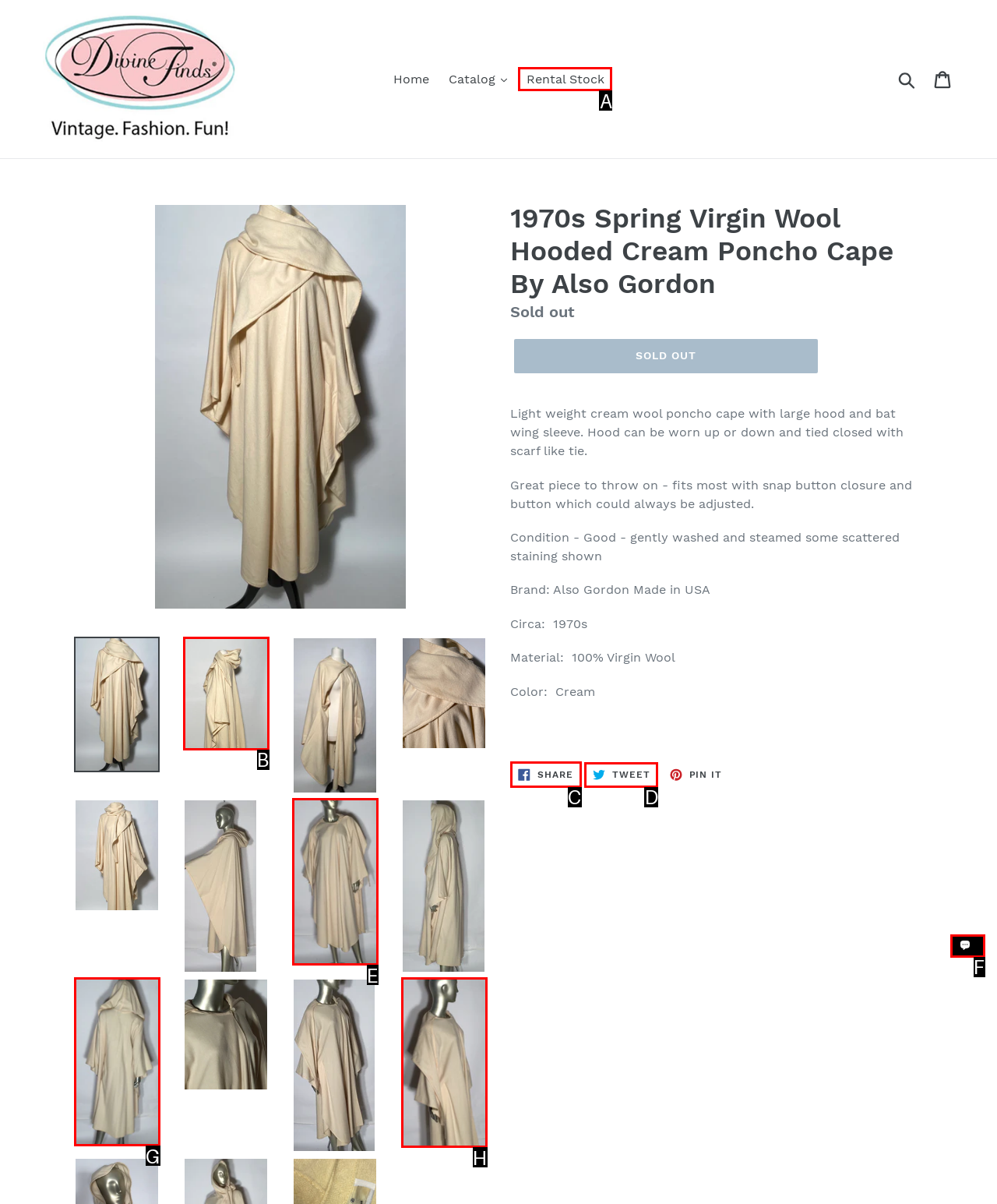Tell me which letter I should select to achieve the following goal: Share on Facebook
Answer with the corresponding letter from the provided options directly.

C